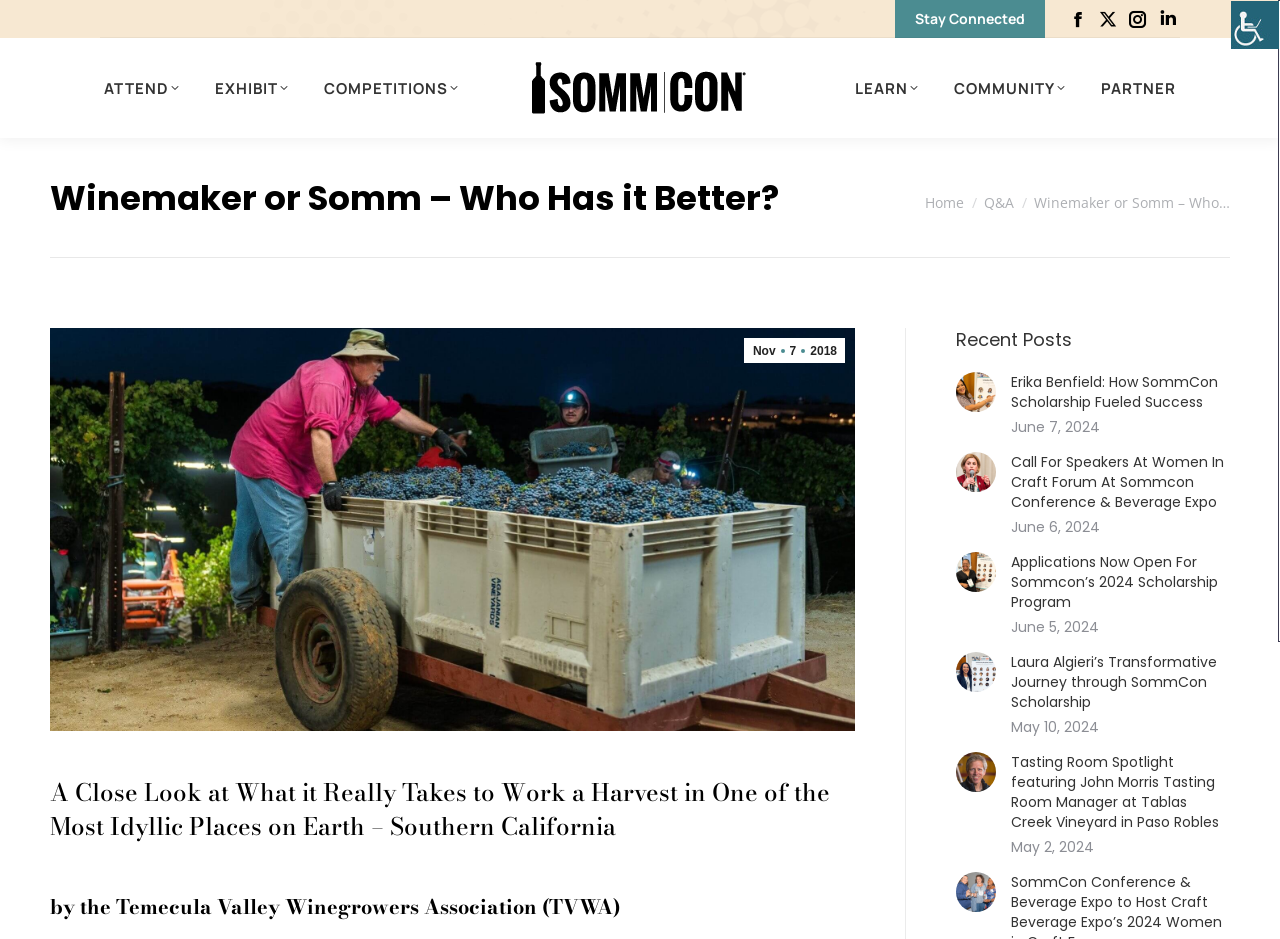Find the bounding box coordinates for the element that must be clicked to complete the instruction: "Click the 'ATTEND' link". The coordinates should be four float numbers between 0 and 1, indicated as [left, top, right, bottom].

[0.078, 0.06, 0.143, 0.128]